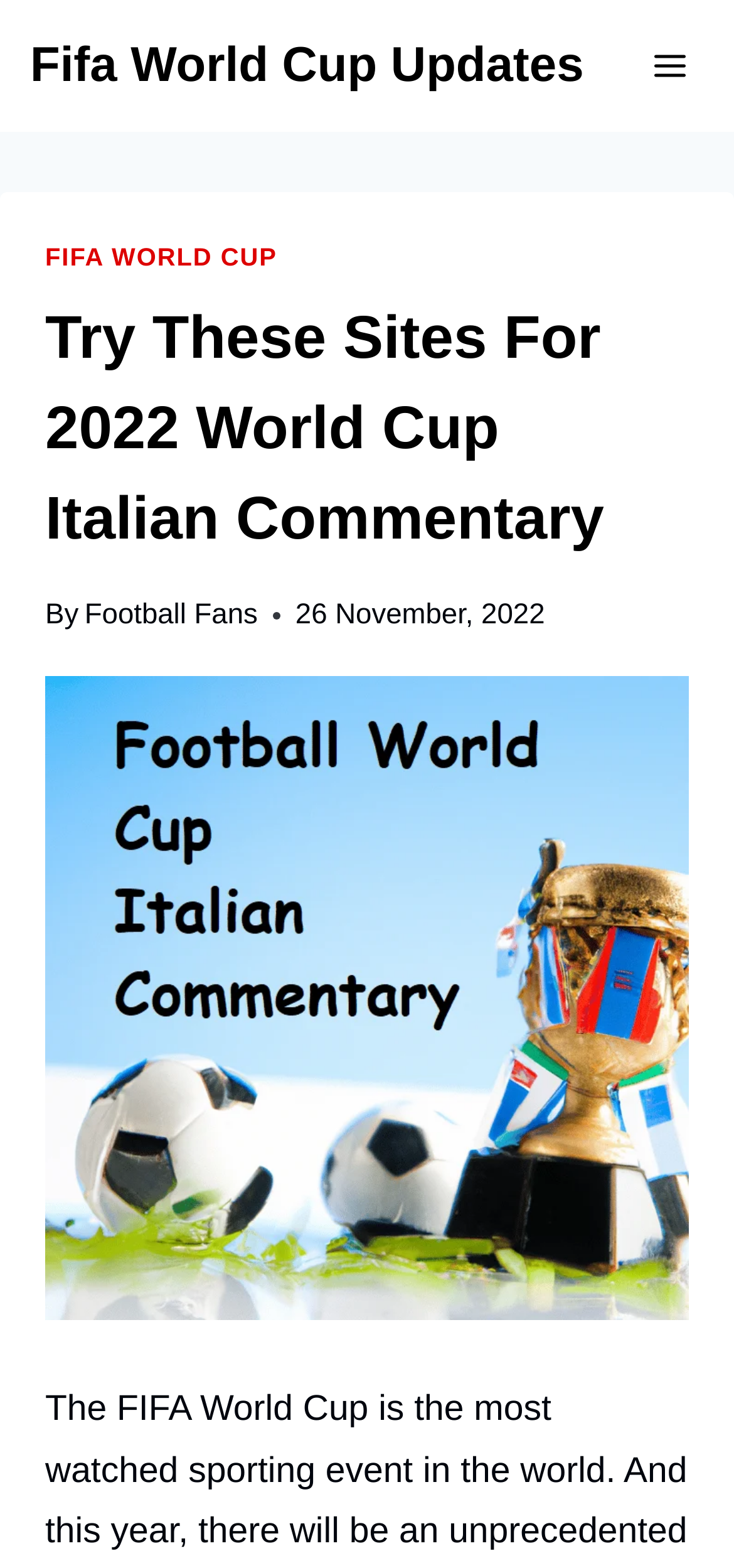Is the menu expanded?
Provide a thorough and detailed answer to the question.

The expansion state of the menu can be determined by looking at the button element with the text 'Open menu', which has an attribute 'expanded' set to 'False', indicating that the menu is not expanded.